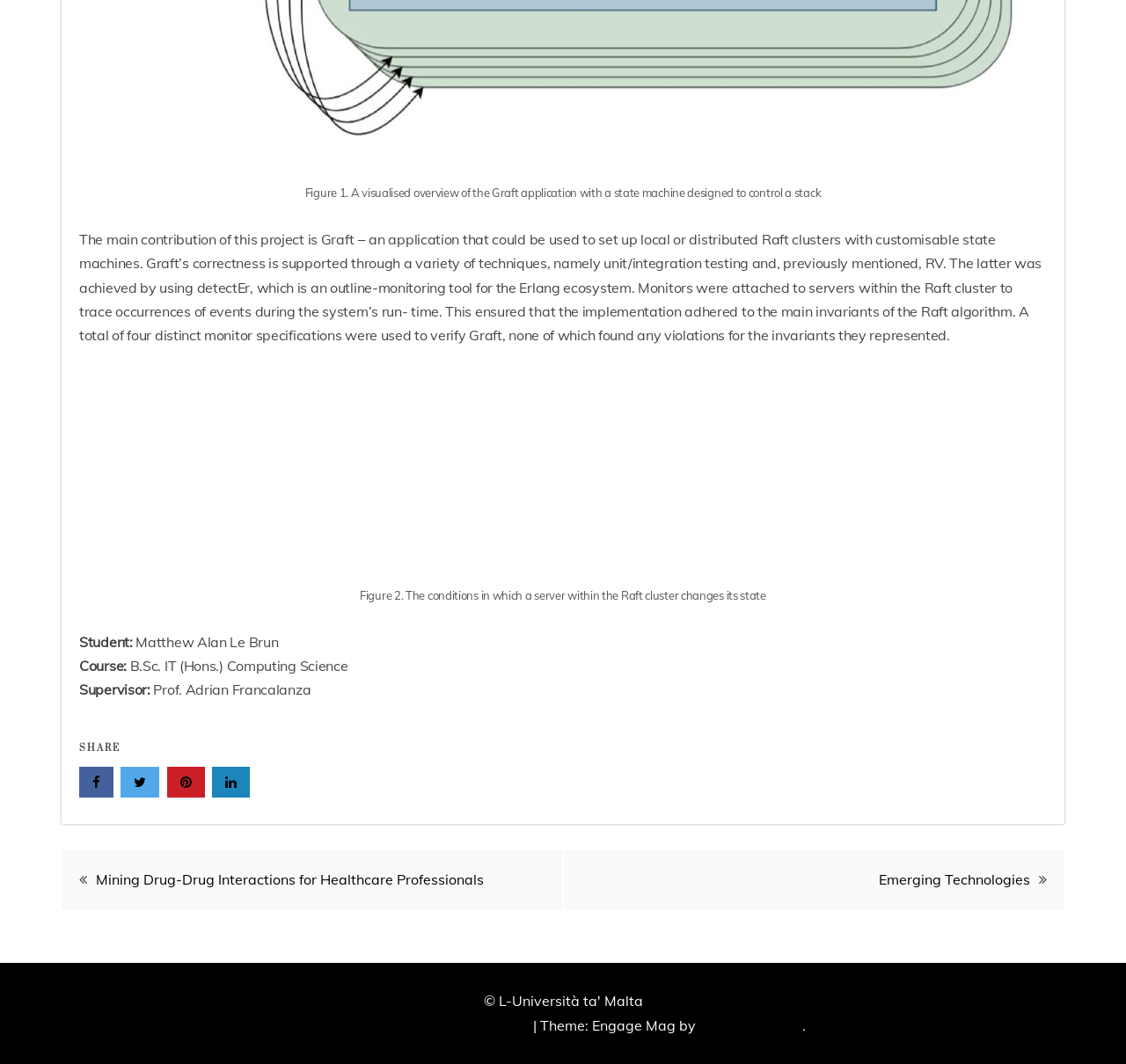Extract the bounding box coordinates of the UI element described by: "Proudly powered by WordPress". The coordinates should include four float numbers ranging from 0 to 1, e.g., [left, top, right, bottom].

[0.284, 0.955, 0.473, 0.972]